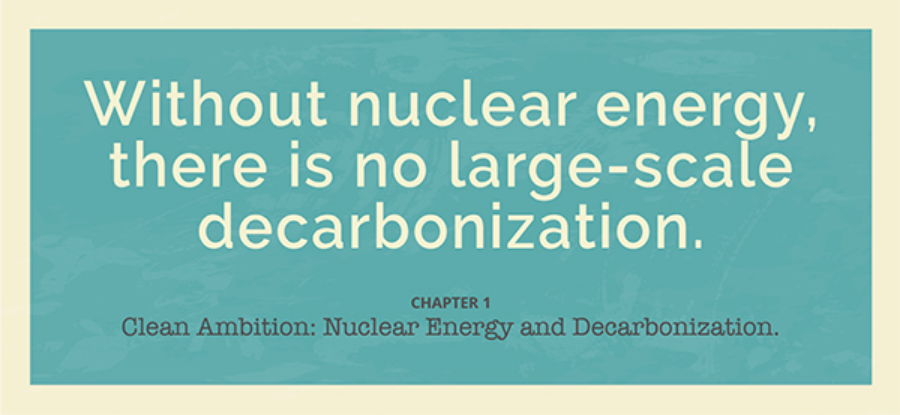What is the subtitle of the chapter?
Carefully analyze the image and provide a thorough answer to the question.

The subtitle 'Clean Ambition: Nuclear Energy and Decarbonization' is mentioned below the quote, highlighting the theme of the chapter and inviting readers to explore the connections between nuclear energy and sustainable energy solutions.